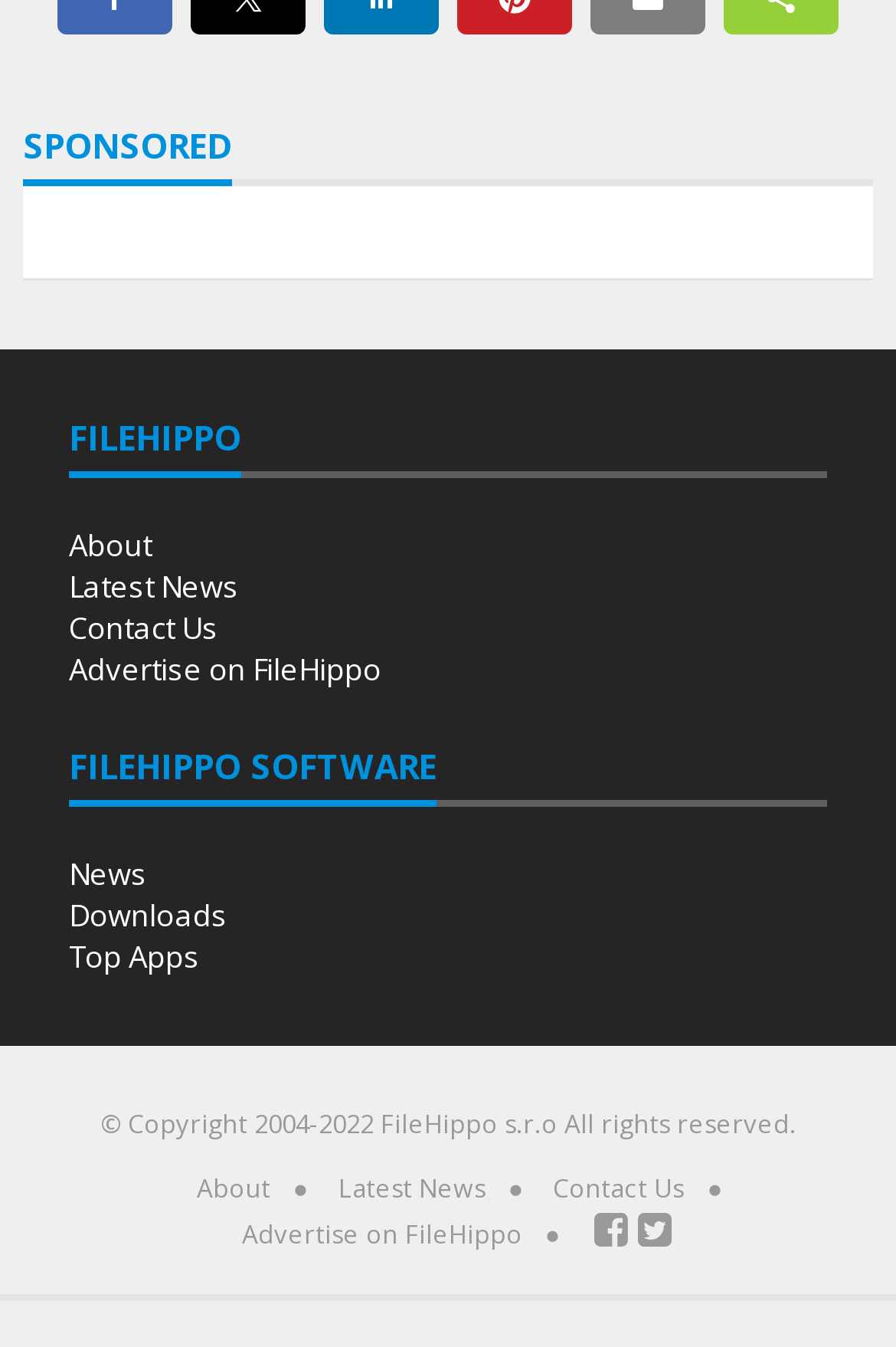How many social media links are at the bottom of the webpage?
Please elaborate on the answer to the question with detailed information.

The number of social media links at the bottom of the webpage can be determined by looking at the links with Unicode characters '' and '' at coordinates [0.659, 0.903, 0.707, 0.928] and [0.707, 0.903, 0.756, 0.928] respectively. These links are likely to be social media links.